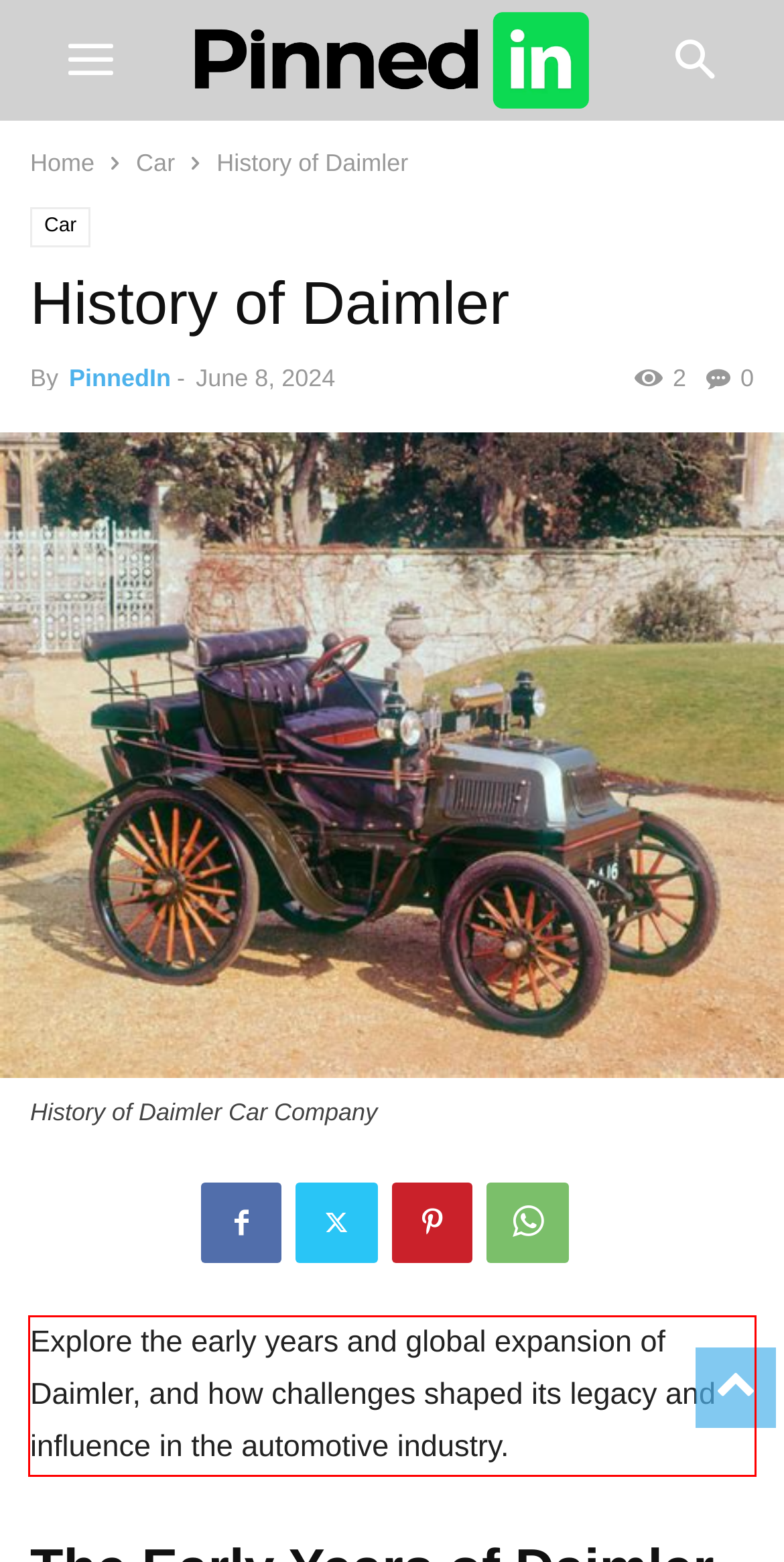Identify and extract the text within the red rectangle in the screenshot of the webpage.

Explore the early years and global expansion of Daimler, and how challenges shaped its legacy and influence in the automotive industry.